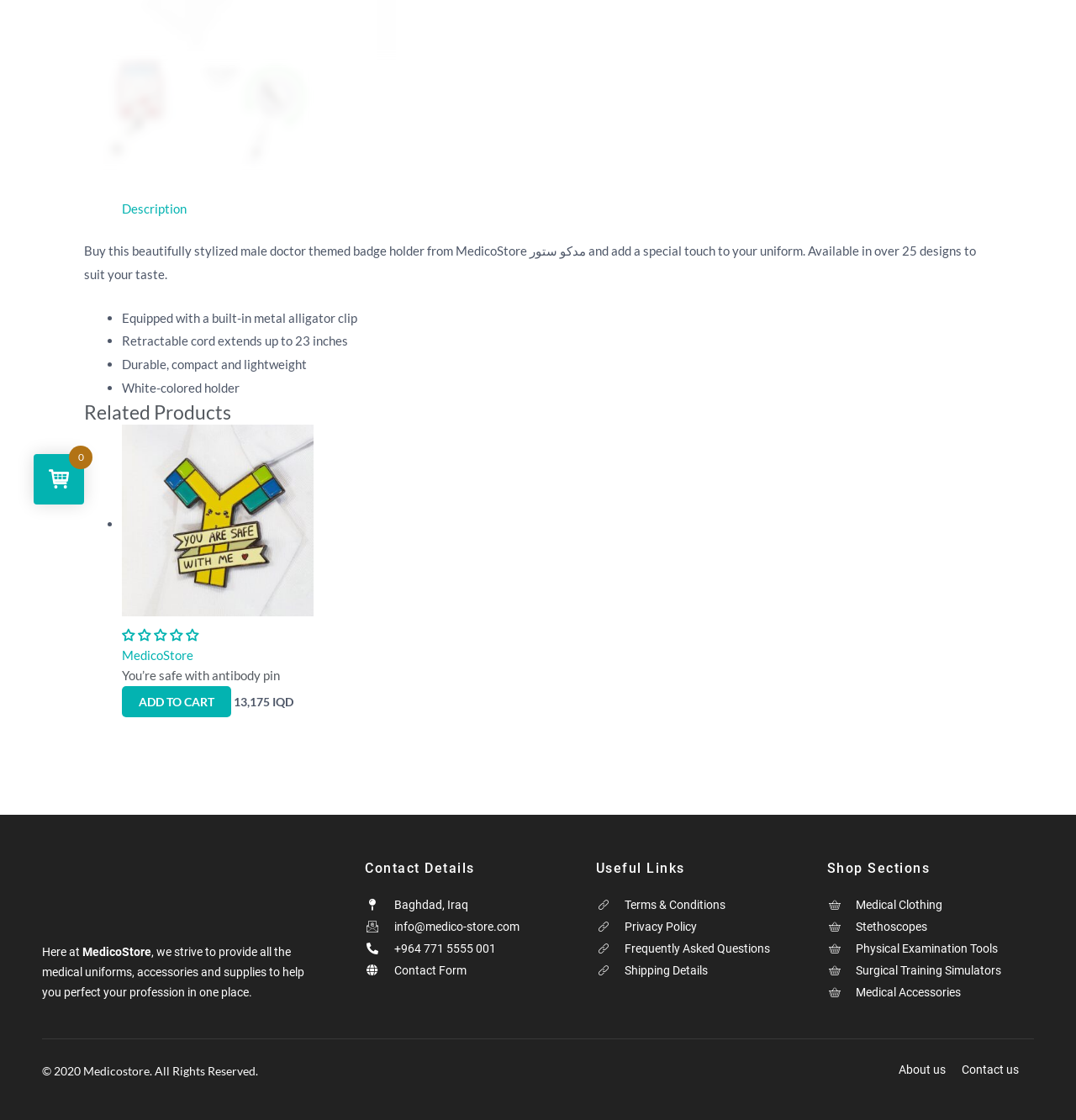Determine the bounding box for the described UI element: "Contact Form".

[0.339, 0.857, 0.507, 0.876]